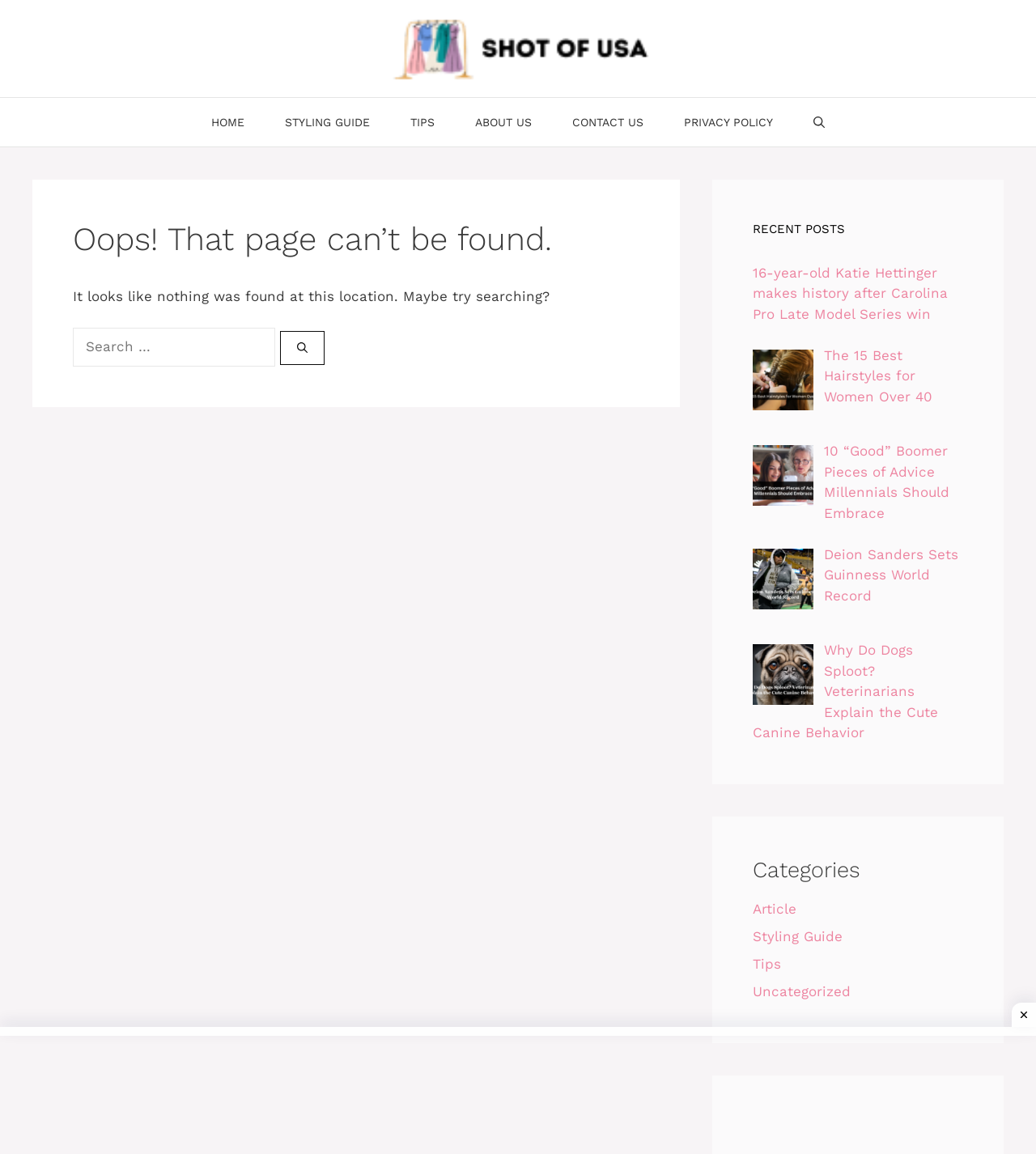Find the headline of the webpage and generate its text content.

Oops! That page can’t be found.